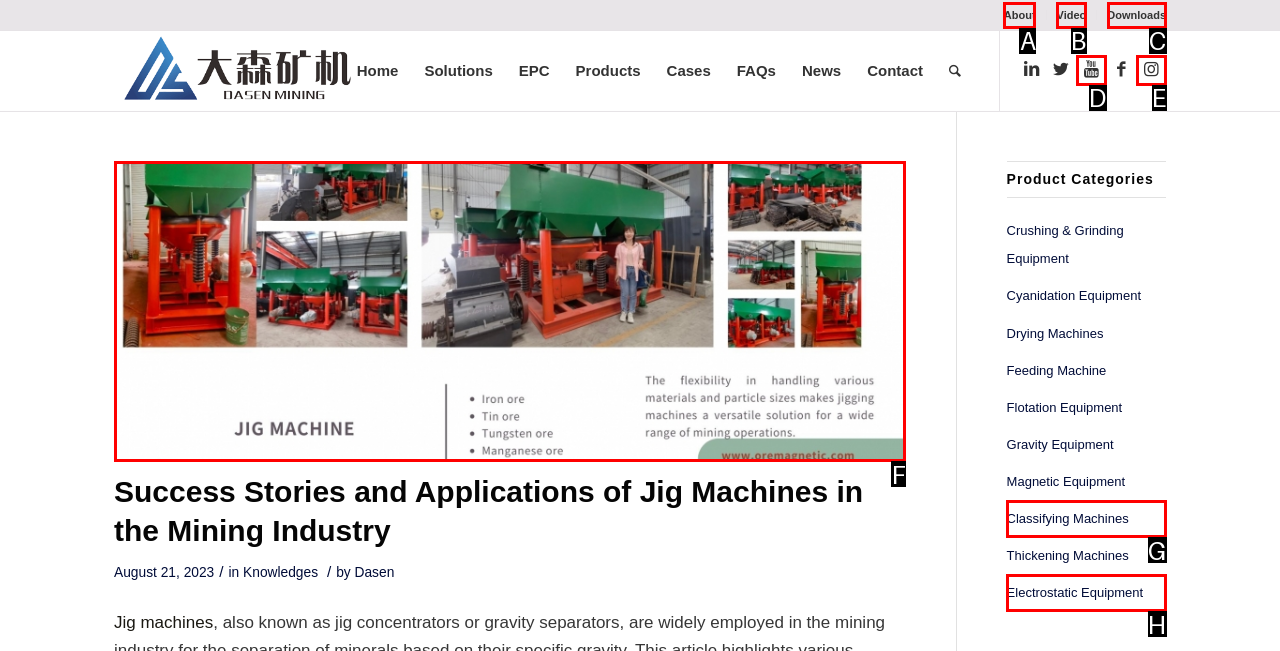Select the letter that corresponds to the description: Youtube. Provide your answer using the option's letter.

D